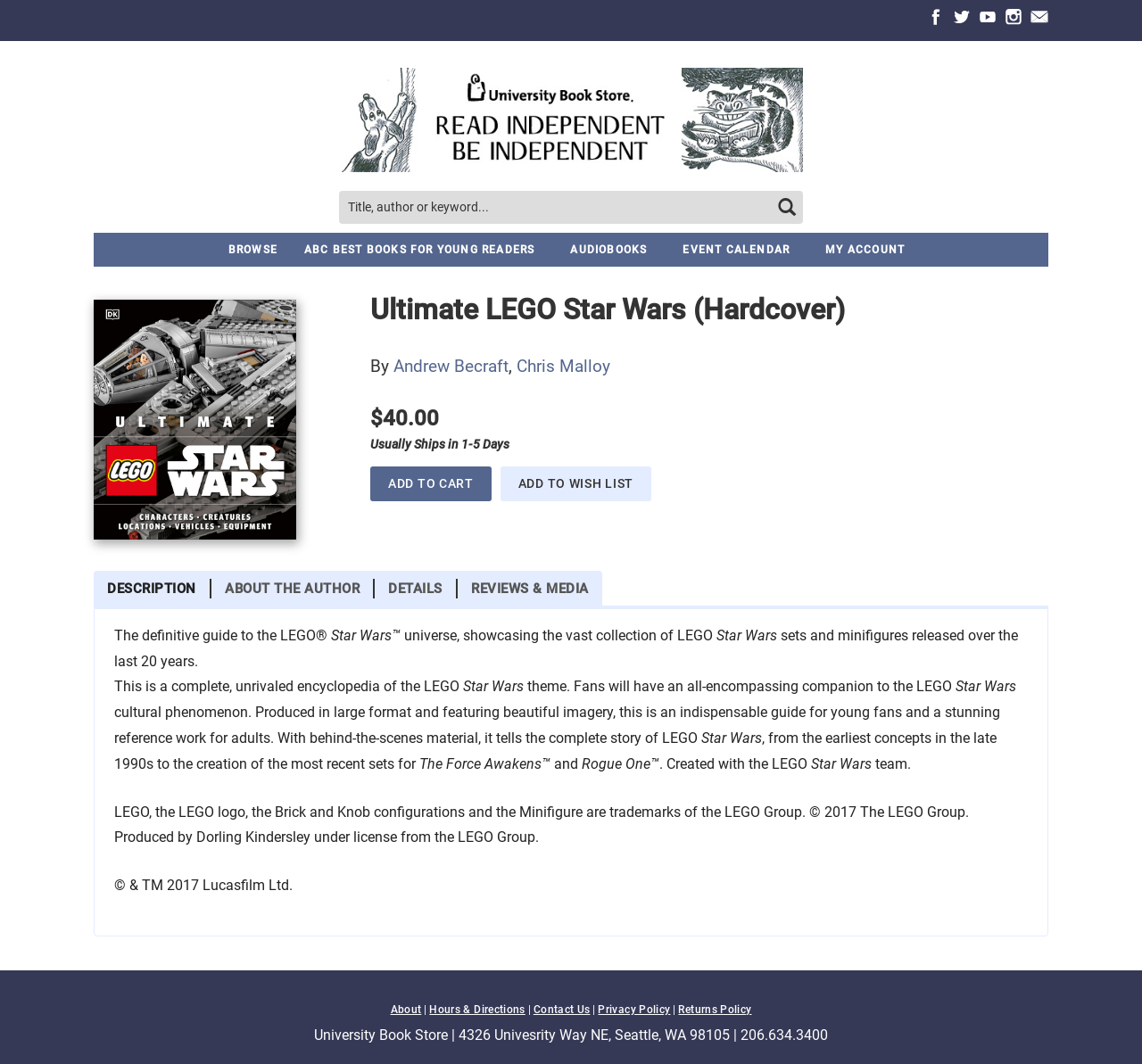Create a detailed summary of all the visual and textual information on the webpage.

This webpage is about a book titled "Ultimate LEGO Star Wars" and is hosted by the University Book Store. At the top left corner, there is a link to skip to the main content. On the top right corner, there are social media links to Facebook, Twitter, YouTube, Instagram, and Email, each accompanied by an image. Below these links, there is a University Book Store logo, a search form with a text box and a search button, and several links to browse categories such as "ABC BEST BOOKS FOR YOUNG READERS", "AUDIOBOOKS", "EVENT CALENDAR", and "MY ACCOUNT".

The main content of the webpage is divided into two sections. On the left, there is an image of the book cover, and on the right, there is a description of the book. The book title "Ultimate LEGO Star Wars" is displayed in a heading, followed by the authors' names, Andrew Becraft and Chris Malloy. The book price, "$40.00", is displayed in a heading, and there is a note that the book usually ships in 1-5 days. There is an "Add to Cart" button and a link to add the book to a wish list.

Below the book description, there are several links to different sections, including "DESCRIPTION", "ABOUT THE AUTHOR", "DETAILS", and "REVIEWS & MEDIA". The book description is then displayed in several paragraphs, describing the book as a definitive guide to the LEGO Star Wars universe, showcasing the vast collection of LEGO Star Wars sets and minifigures released over the last 20 years.

At the bottom of the webpage, there are several links to the University Book Store's pages, including "About", "Hours & Directions", "Contact Us", "Privacy Policy", and "Returns Policy". There is also a footer with the University Book Store's address, phone number, and copyright information.